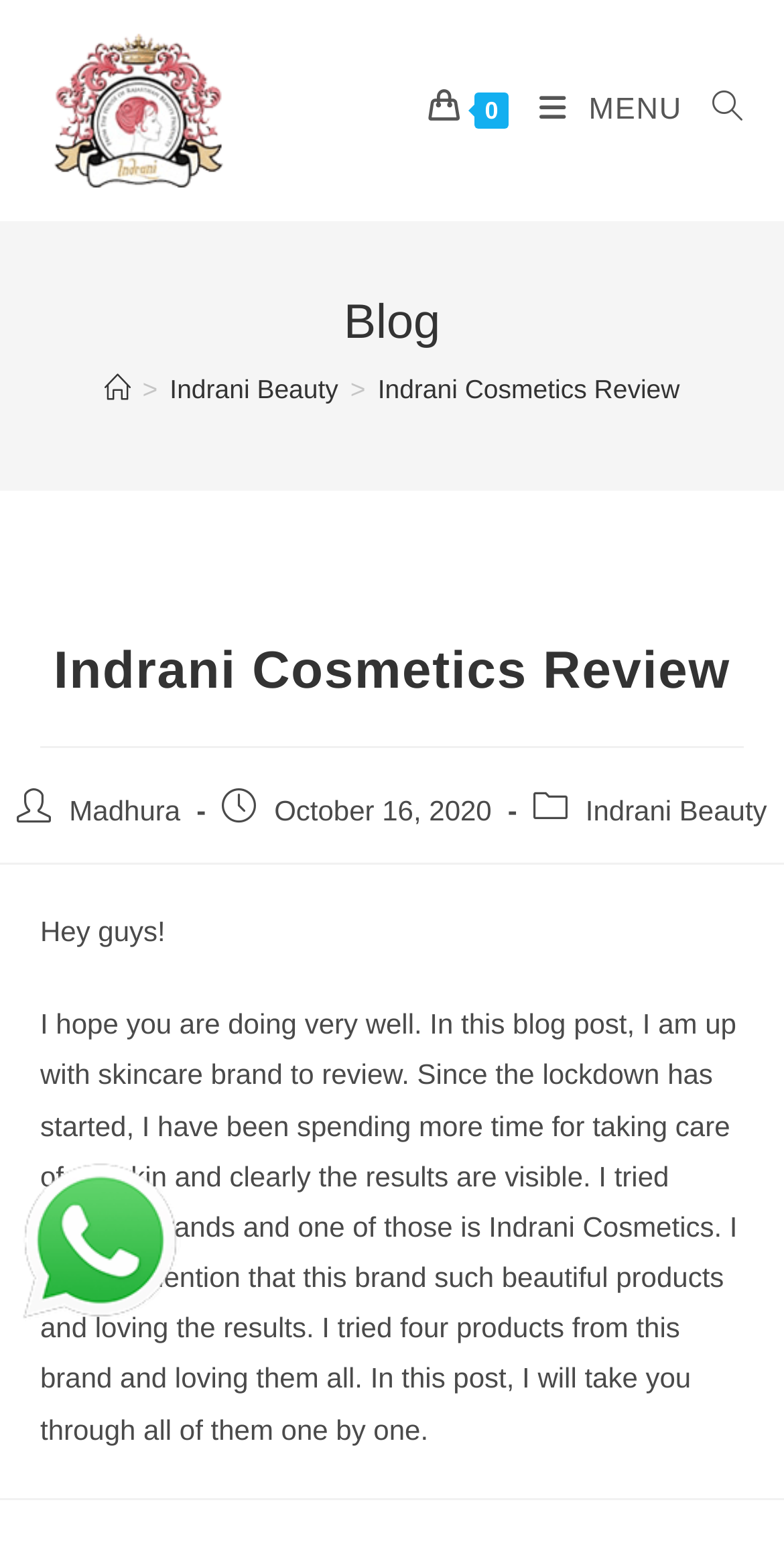What is the name of the blog?
Please provide a single word or phrase answer based on the image.

Indrani Cosmetics Review